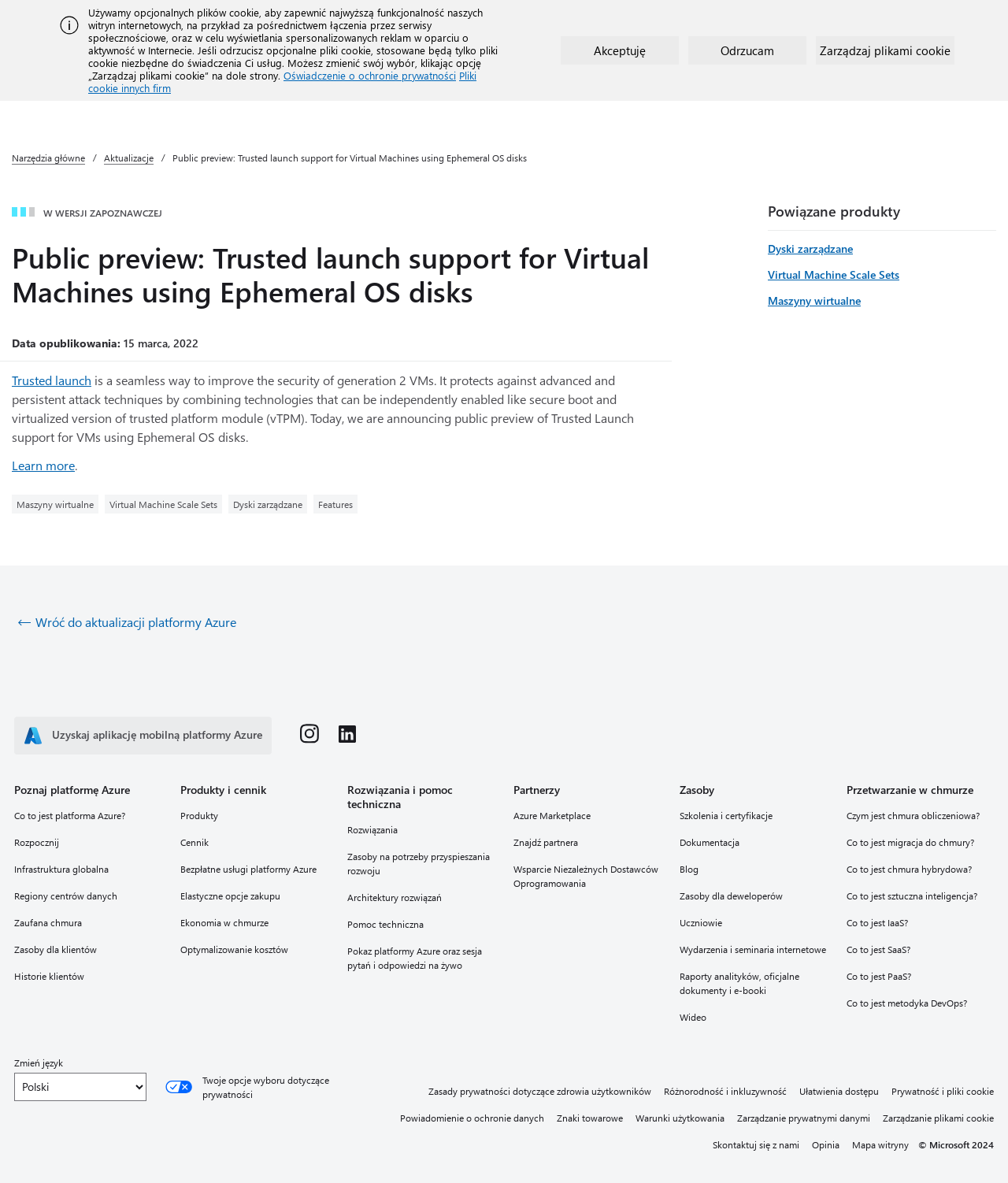Determine the bounding box for the UI element described here: "Dyski zarządzane".

[0.762, 0.204, 0.846, 0.217]